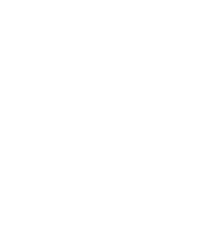What type of soil is ideal for this plant?
Using the image as a reference, answer the question with a short word or phrase.

Moist, well-drained soil